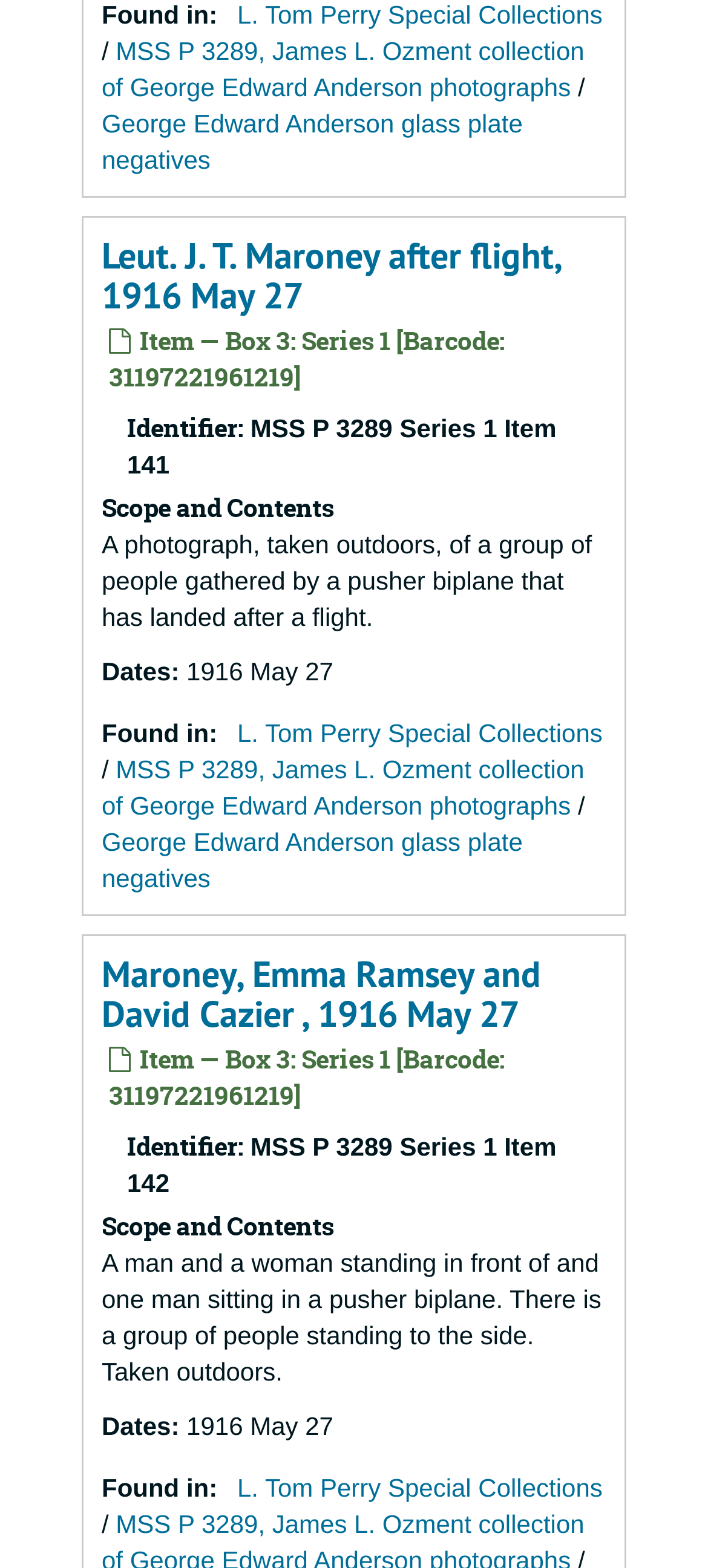Identify the bounding box for the described UI element. Provide the coordinates in (top-left x, top-left y, bottom-right x, bottom-right y) format with values ranging from 0 to 1: Signal Boosters Community

None